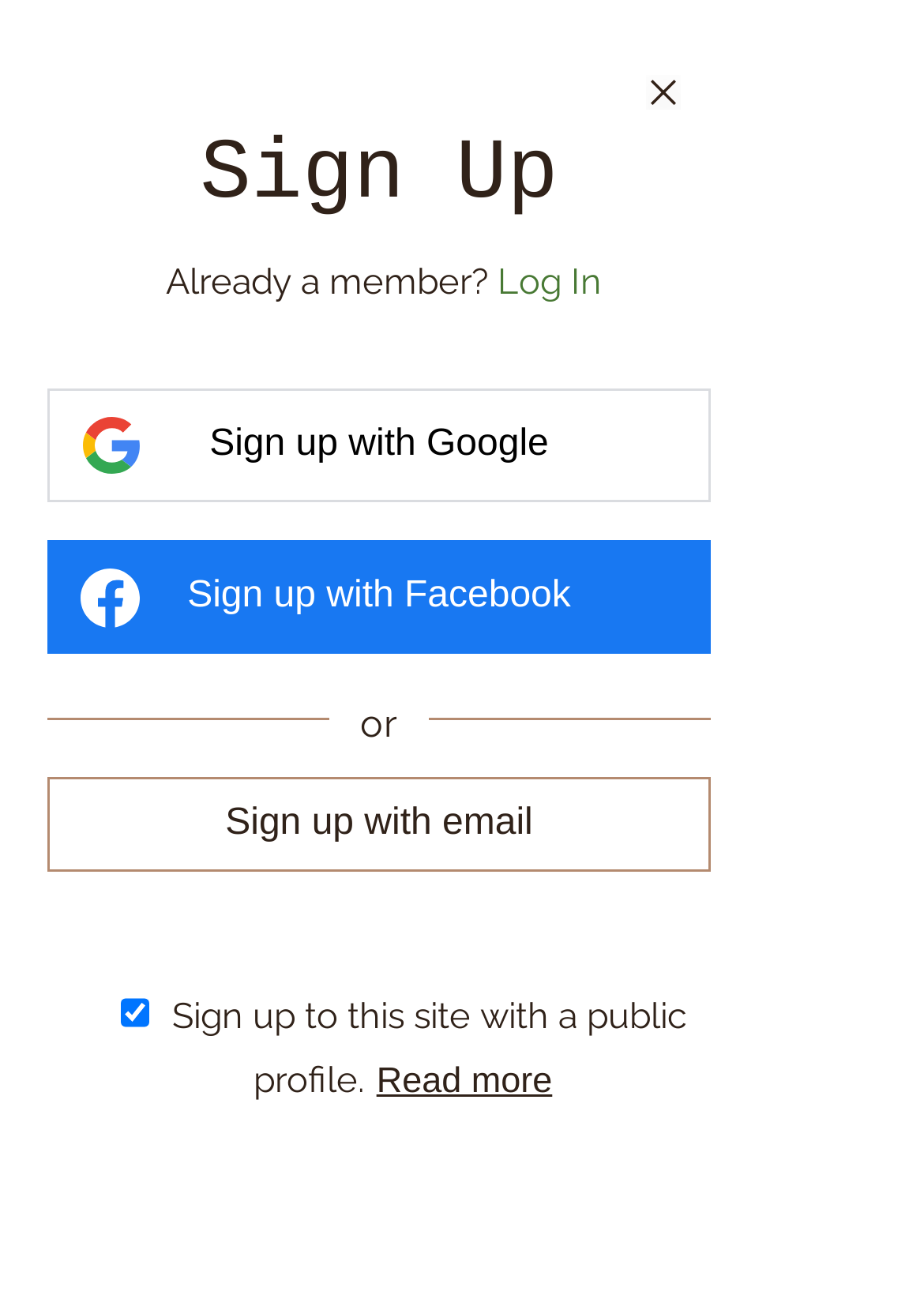How many sign up options are available?
Using the information from the image, answer the question thoroughly.

There are four sign up options available: Sign up with Google, Sign up with Facebook, Sign up with email, and Log In.